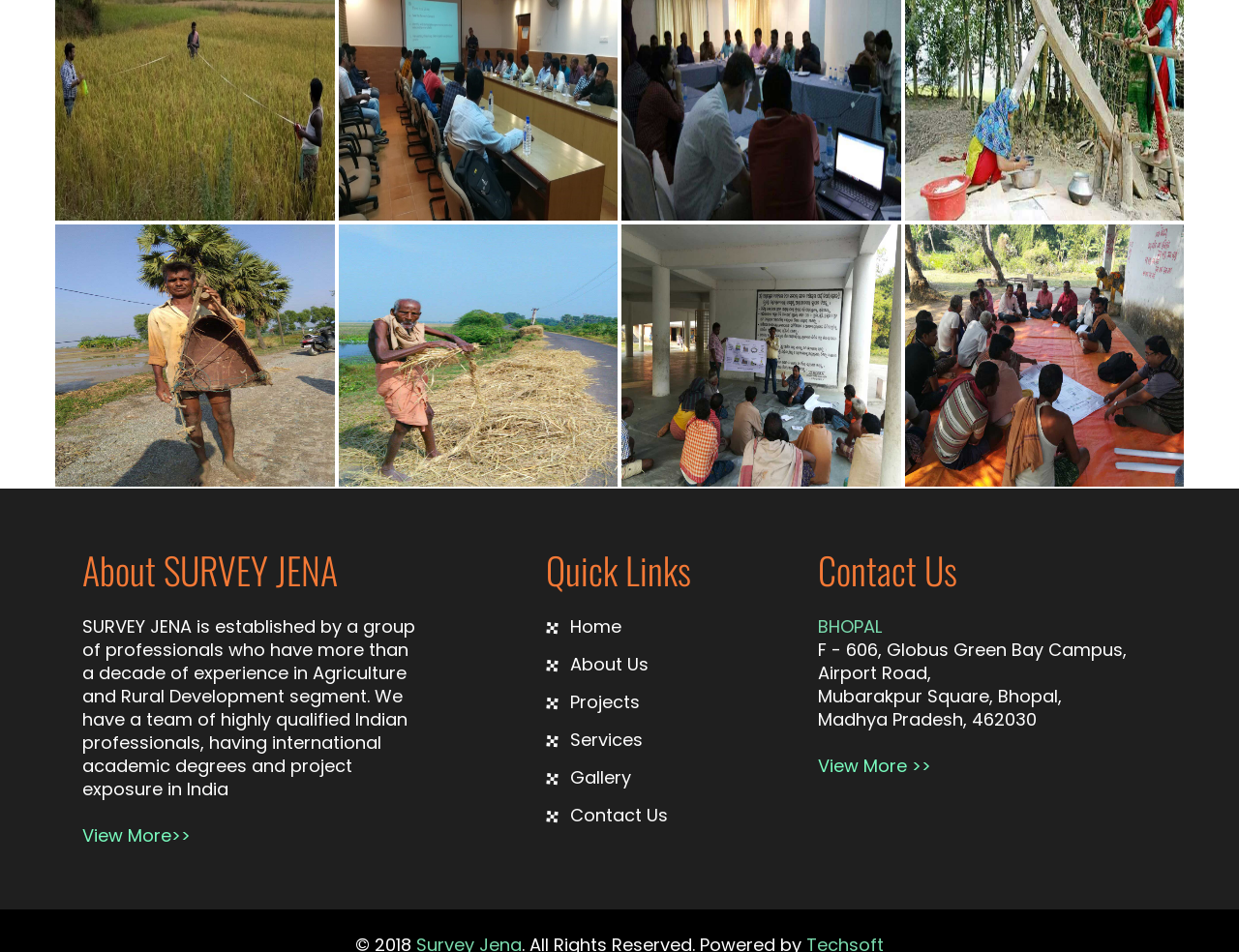Please locate the bounding box coordinates of the element that needs to be clicked to achieve the following instruction: "Go to the Home page". The coordinates should be four float numbers between 0 and 1, i.e., [left, top, right, bottom].

[0.46, 0.645, 0.502, 0.671]